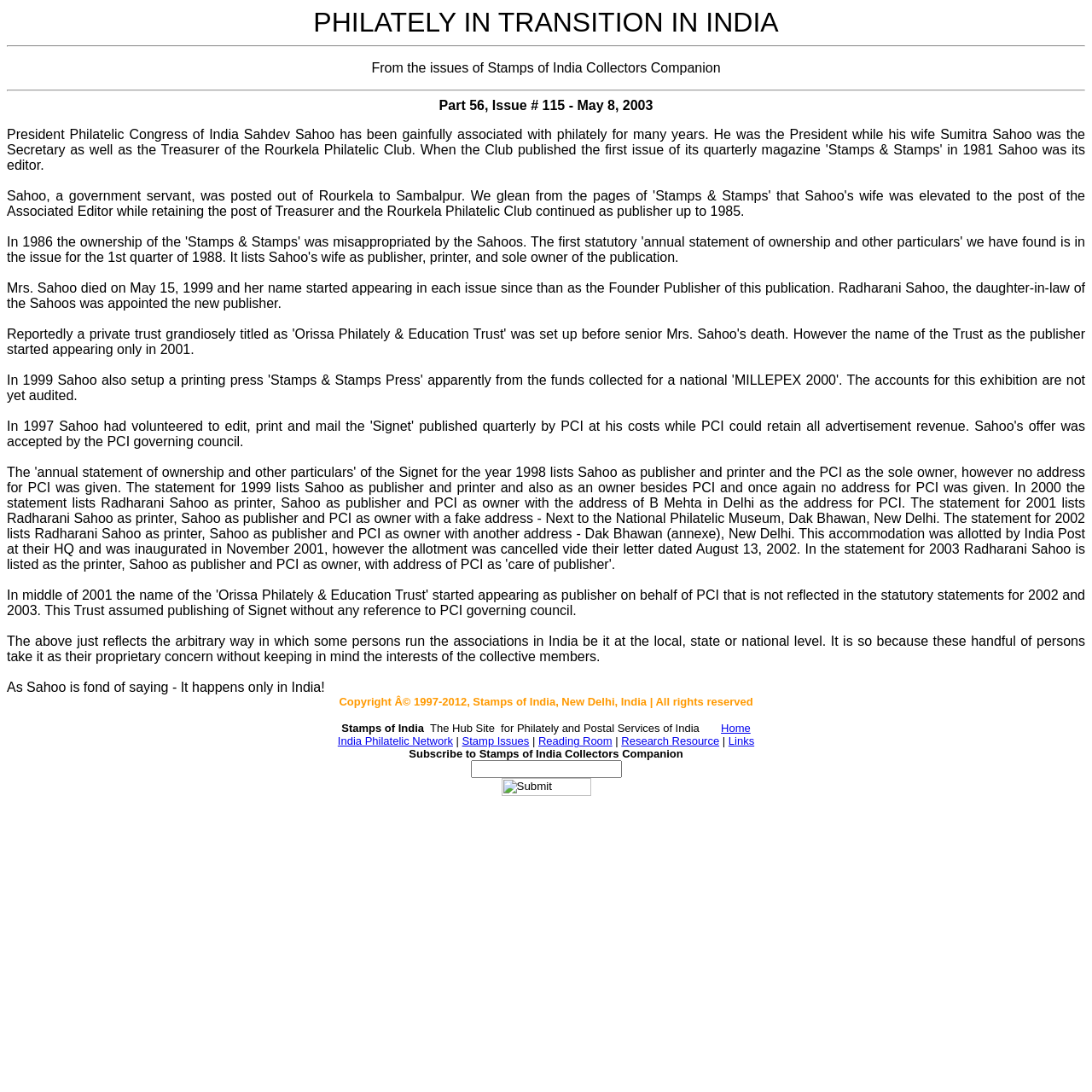Could you specify the bounding box coordinates for the clickable section to complete the following instruction: "Click the 'Stamp Issues' link"?

[0.423, 0.673, 0.485, 0.684]